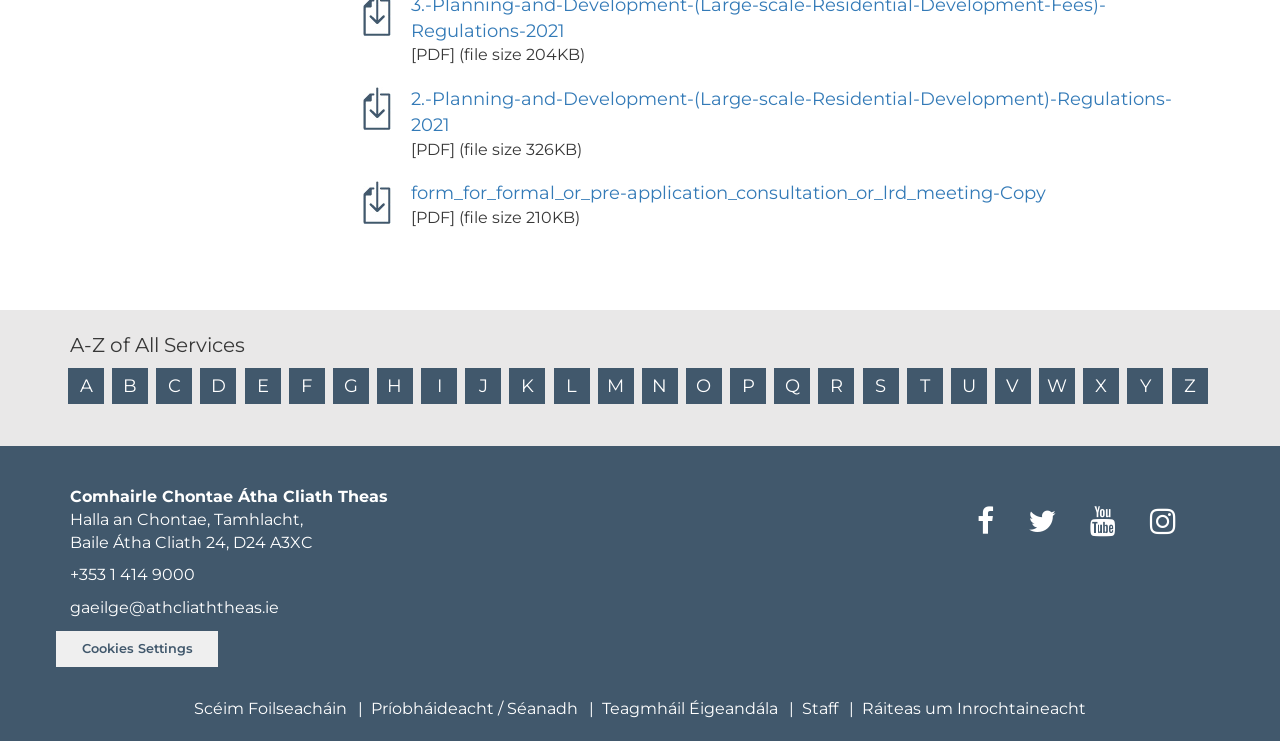Given the webpage screenshot, identify the bounding box of the UI element that matches this description: "Roof Replacement".

None